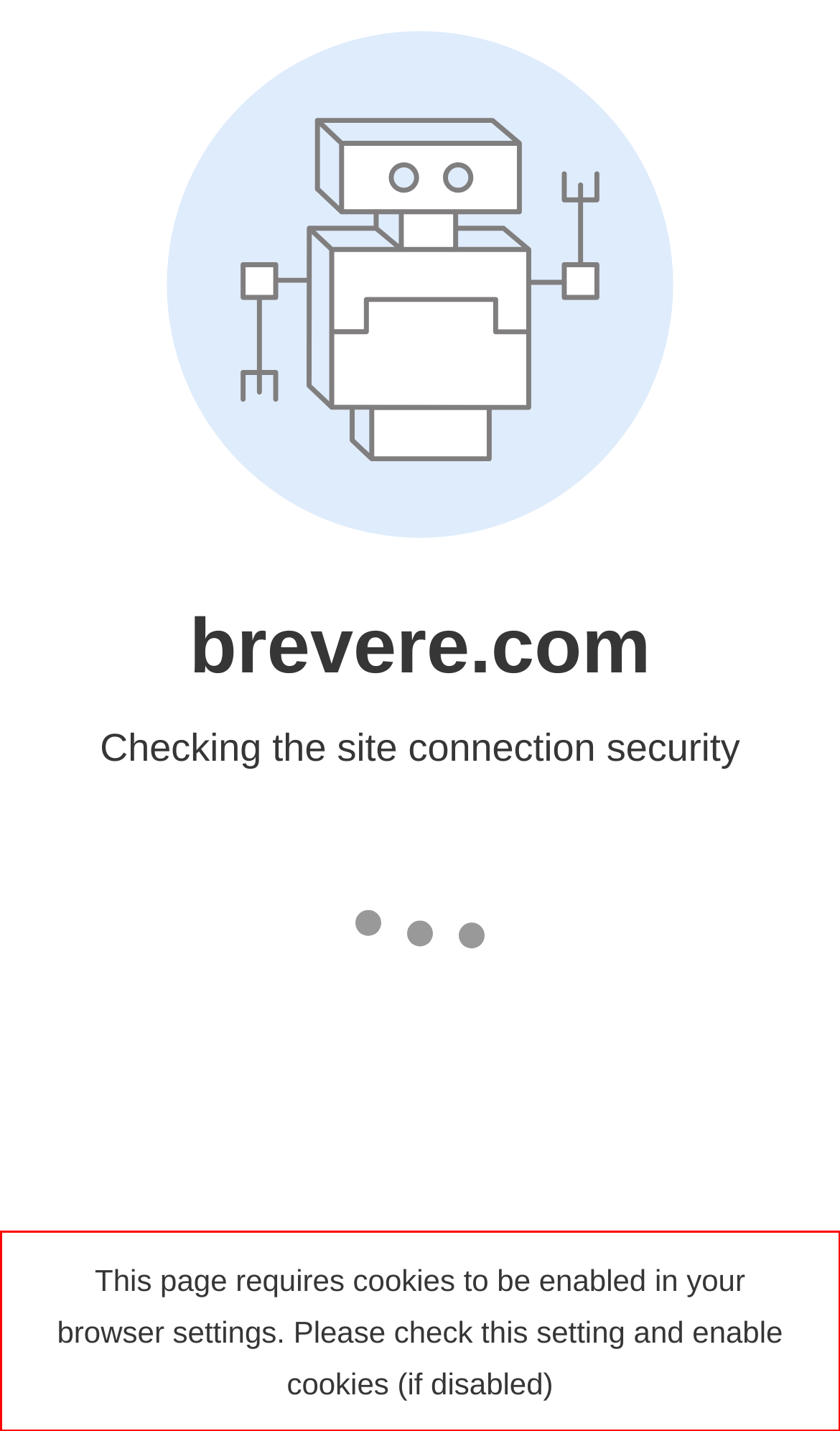Given a webpage screenshot with a red bounding box, perform OCR to read and deliver the text enclosed by the red bounding box.

This page requires cookies to be enabled in your browser settings. Please check this setting and enable cookies (if disabled)